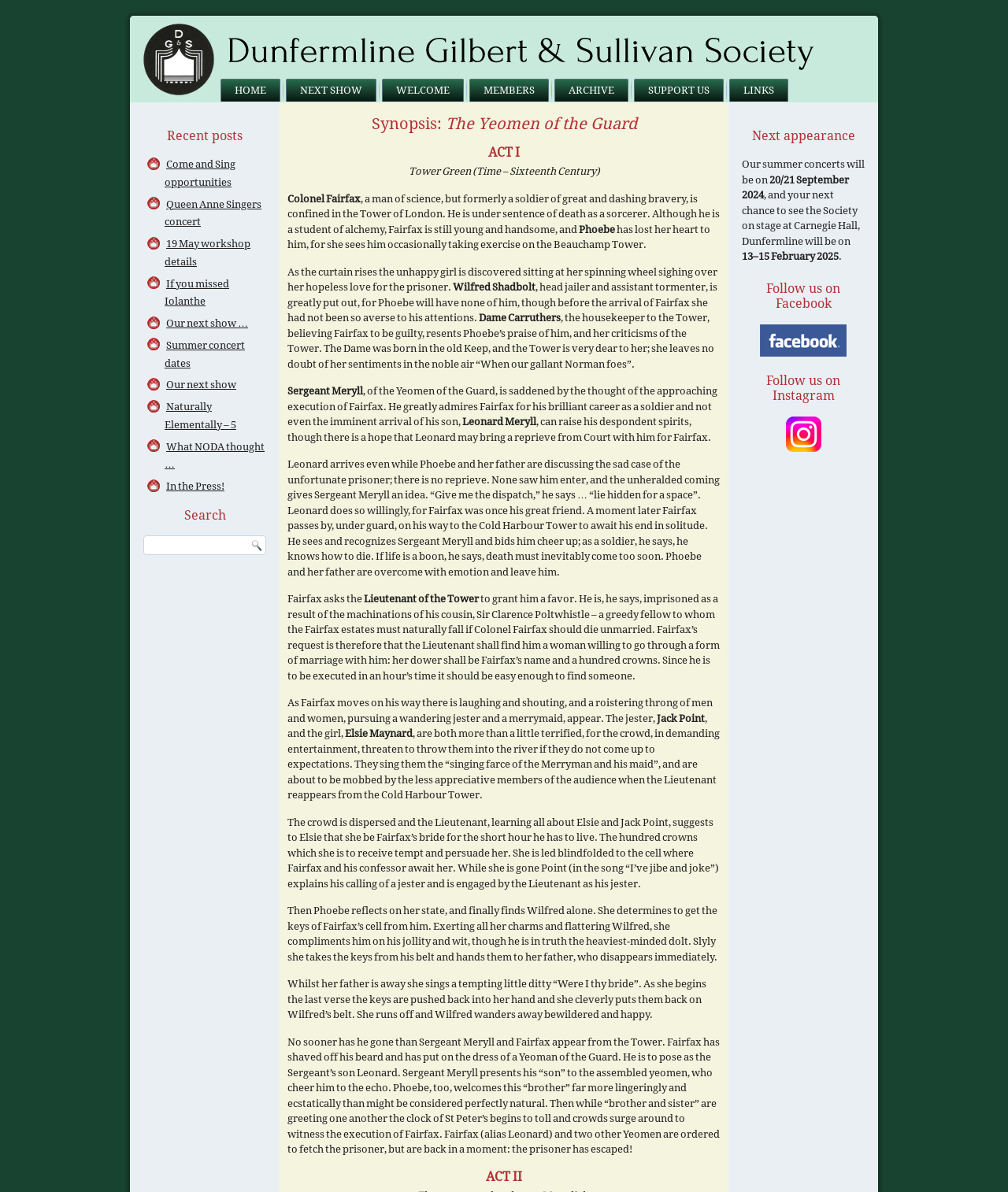Determine the bounding box coordinates for the area you should click to complete the following instruction: "Click on the facebook link".

[0.736, 0.272, 0.858, 0.299]